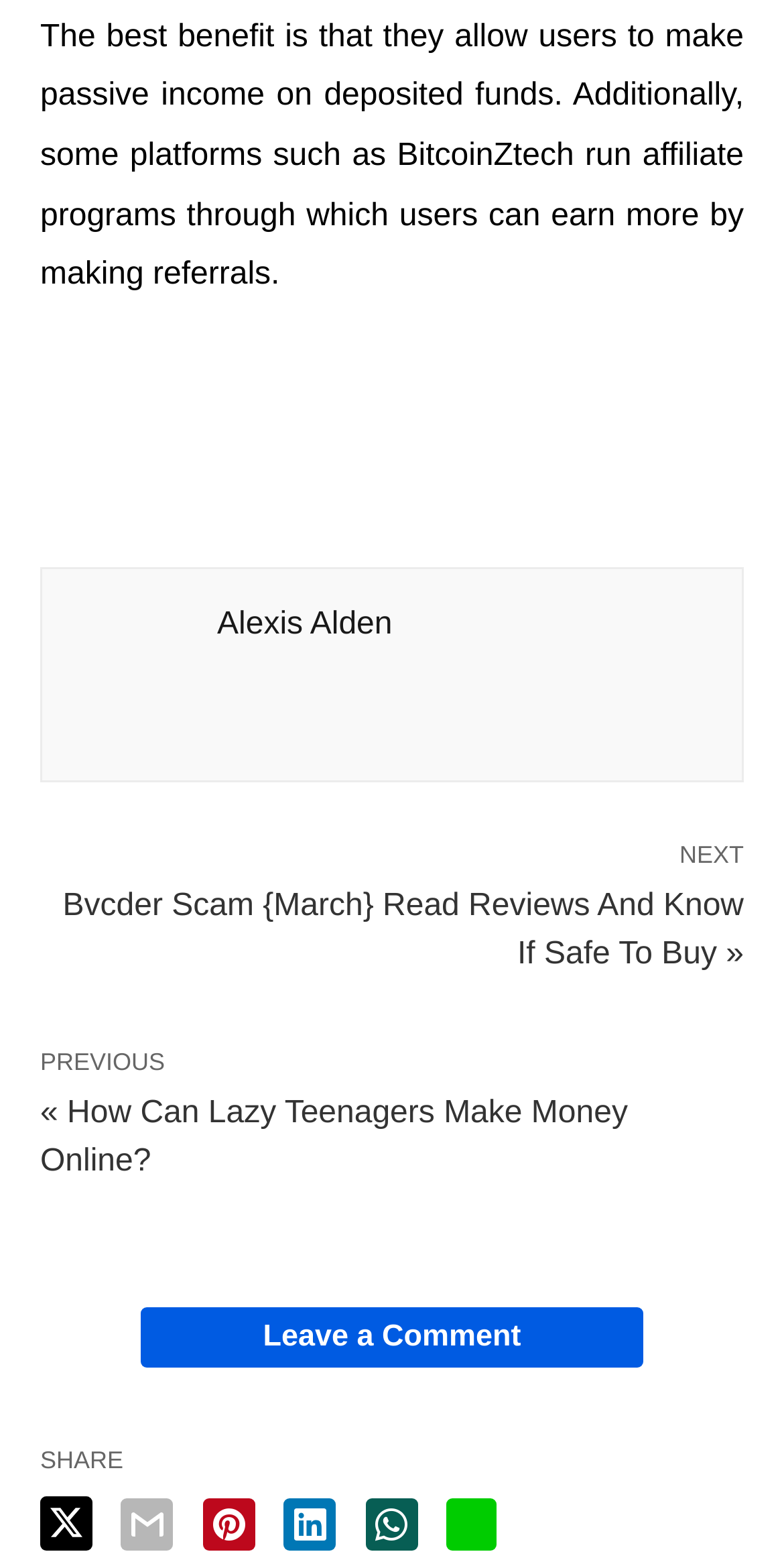Given the description of a UI element: "aria-label="linkedin share"", identify the bounding box coordinates of the matching element in the webpage screenshot.

[0.362, 0.961, 0.429, 0.994]